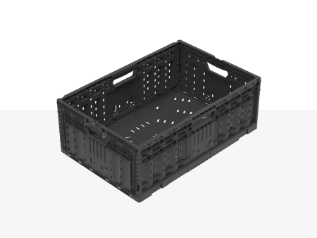Where can the box be used?
Using the details shown in the screenshot, provide a comprehensive answer to the question.

The caption suggests that the box is perfect for organizing items in various settings, including retail, industrial, or home storage, making it a reliable choice for different applications.